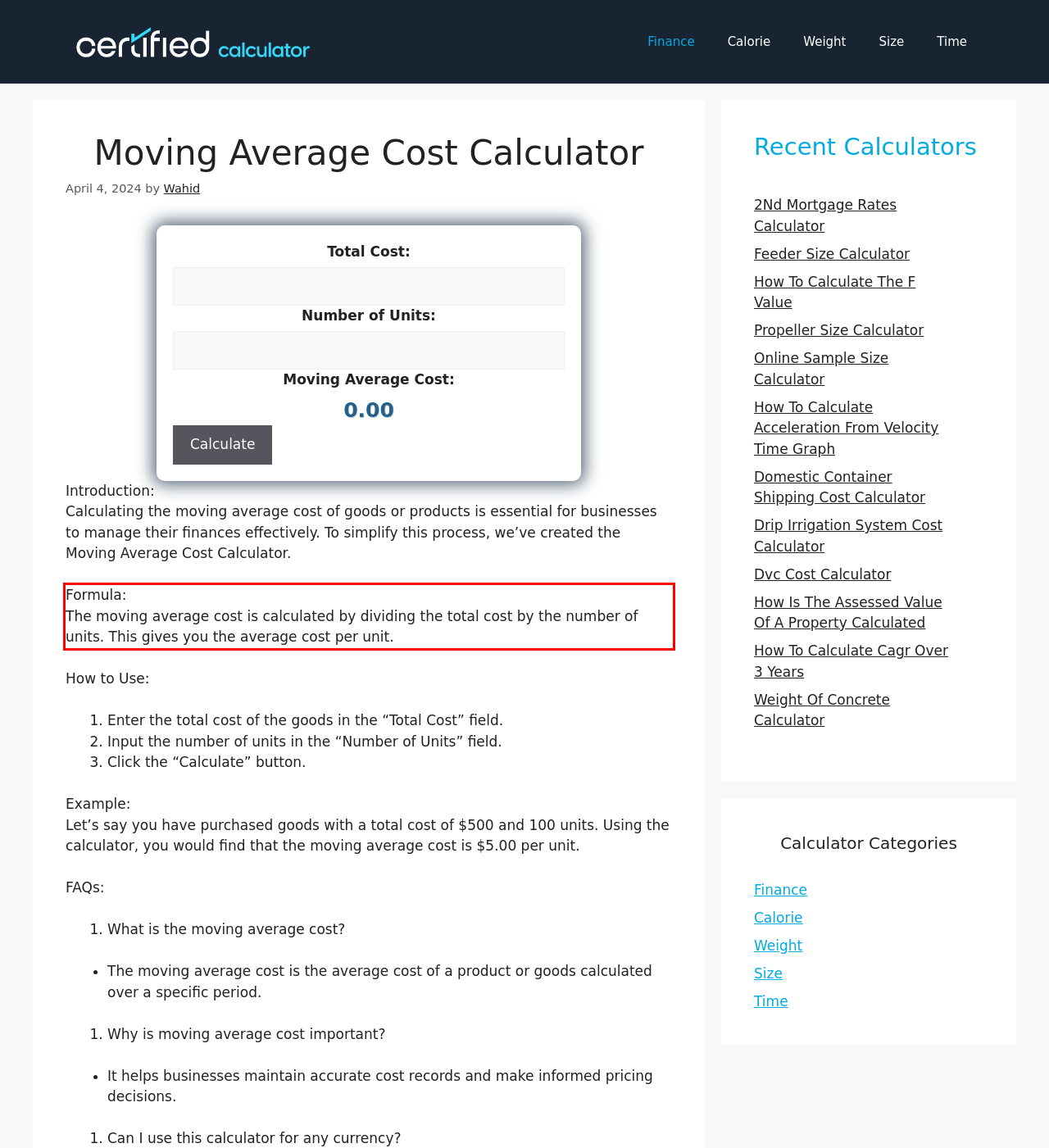Using the provided screenshot of a webpage, recognize and generate the text found within the red rectangle bounding box.

Formula: The moving average cost is calculated by dividing the total cost by the number of units. This gives you the average cost per unit.